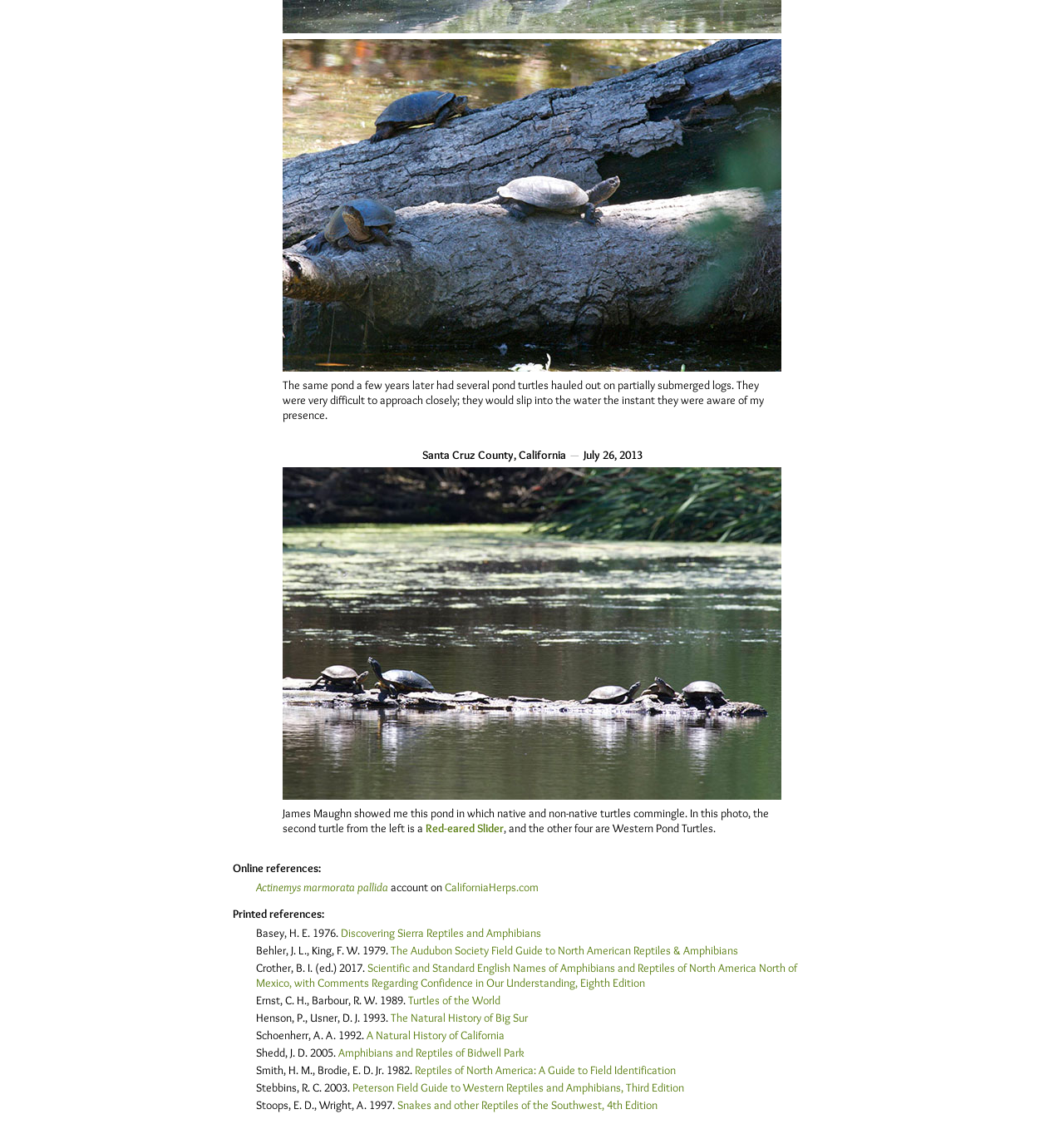What is the name of the website referenced in the 'Online references' section?
Please provide a single word or phrase answer based on the image.

CaliforniaHerps.com